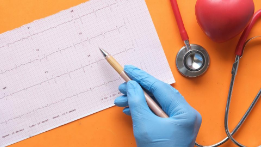Answer the question with a single word or phrase: 
What is the purpose of the stethoscope?

Indicating a medical environment